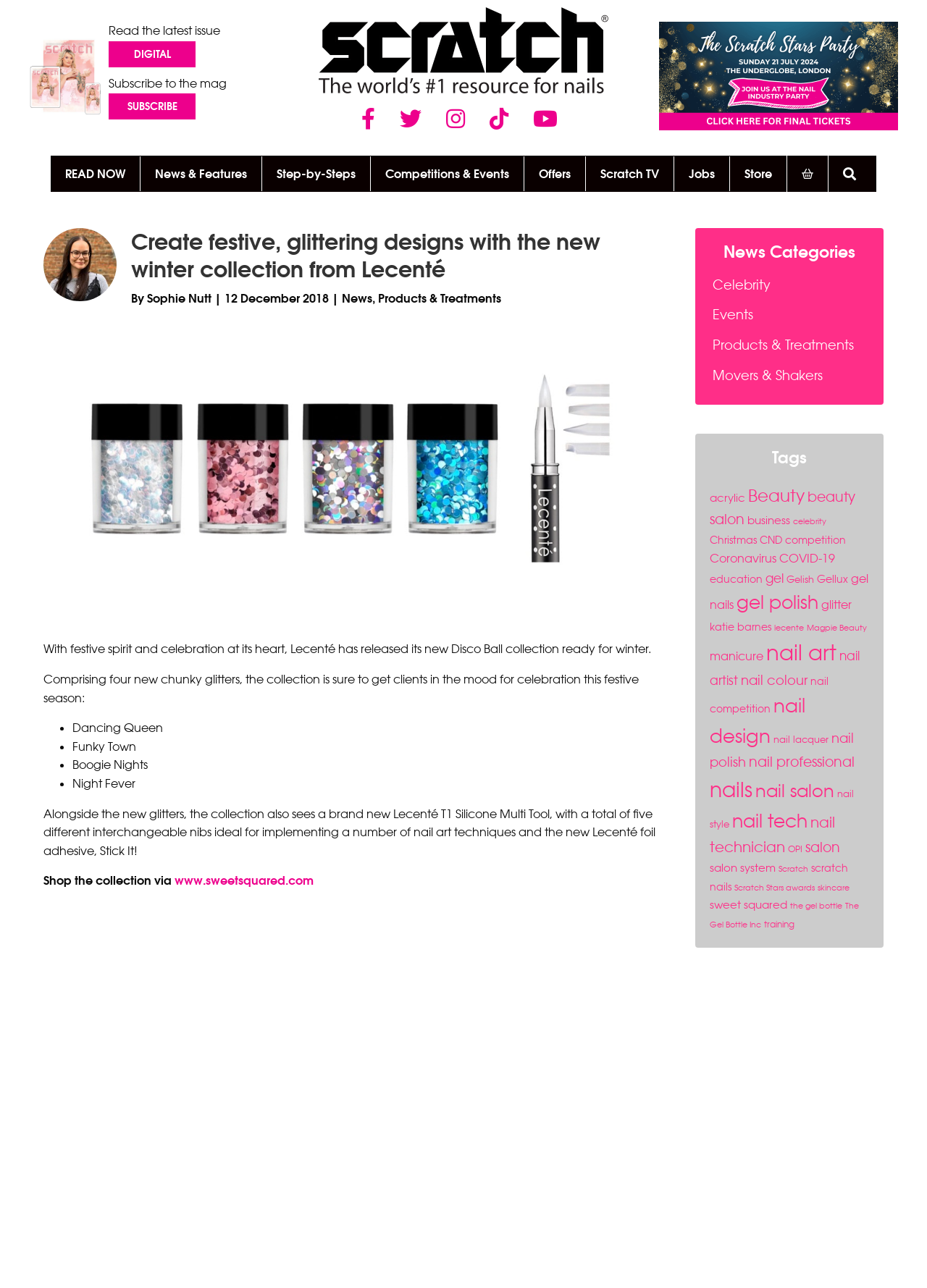Identify the bounding box coordinates of the section that should be clicked to achieve the task described: "Subscribe to the mag".

[0.117, 0.059, 0.245, 0.07]